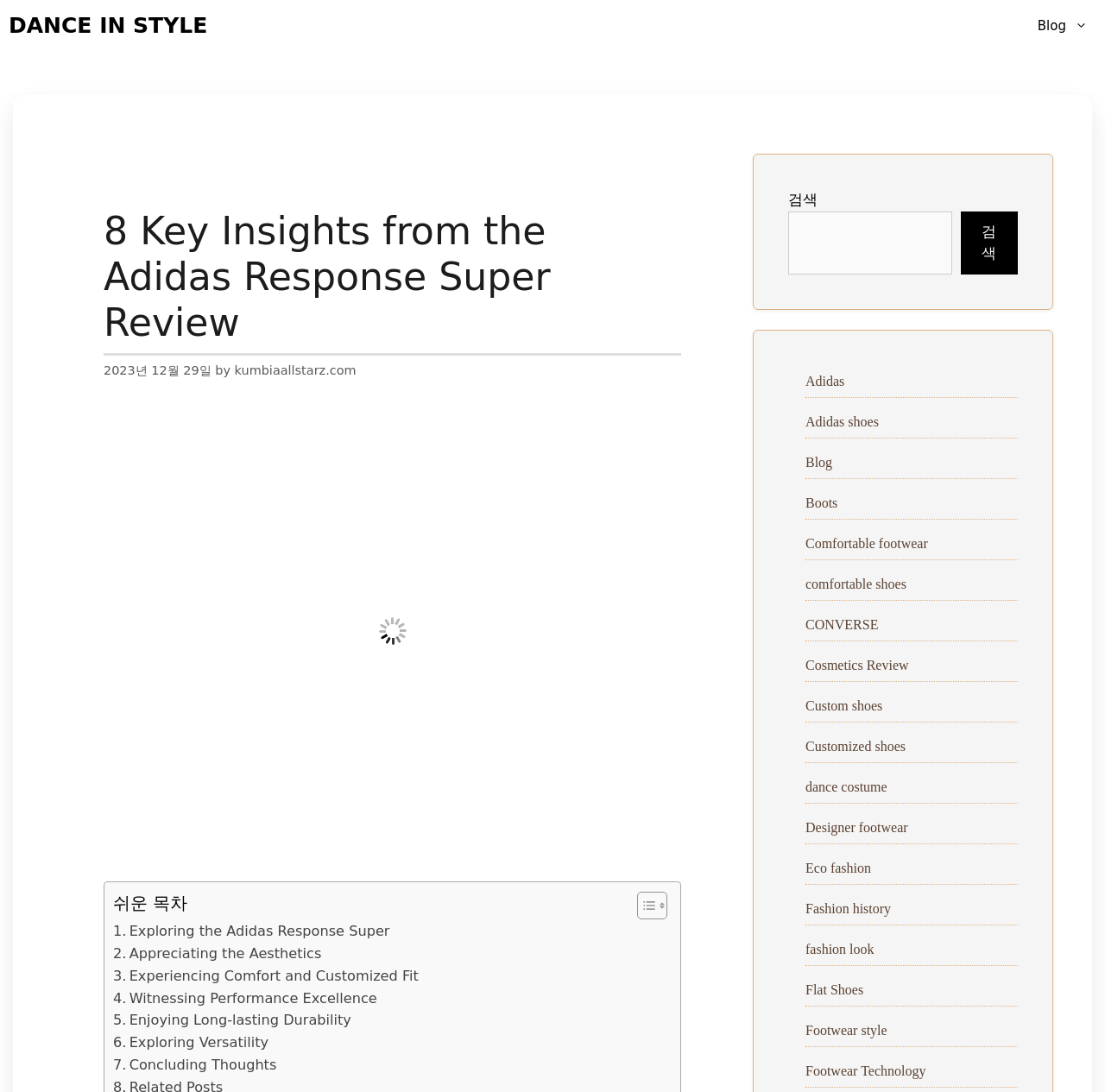Identify the bounding box coordinates of the clickable region to carry out the given instruction: "Read the '8 Key Insights from the Adidas Response Super Review' article".

[0.094, 0.191, 0.616, 0.326]